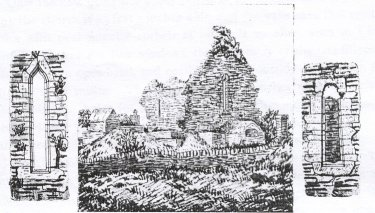What is the state of the surrounding landscape?
Please provide a full and detailed response to the question.

The caption describes the surrounding landscape as 'overgrown', which emphasizes the passage of time and the church's dilapidated state, indicating that the landscape is not well-maintained or tidy.